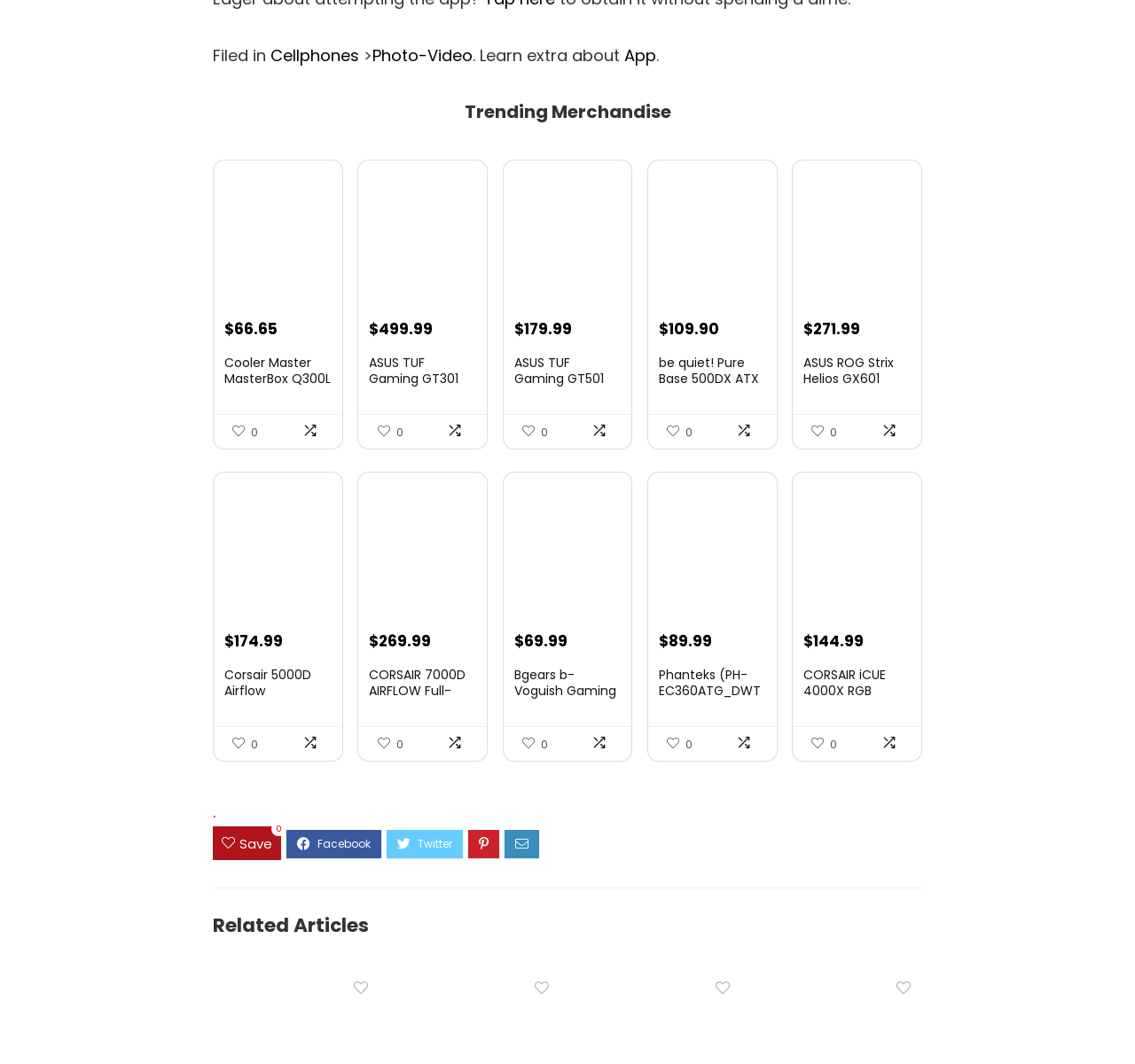Identify the bounding box coordinates for the element you need to click to achieve the following task: "Check the price of the 'ASUS TUF Gaming GT301 ZAKU II Edition' case". Provide the bounding box coordinates as four float numbers between 0 and 1, in the form [left, top, right, bottom].

[0.334, 0.299, 0.382, 0.319]